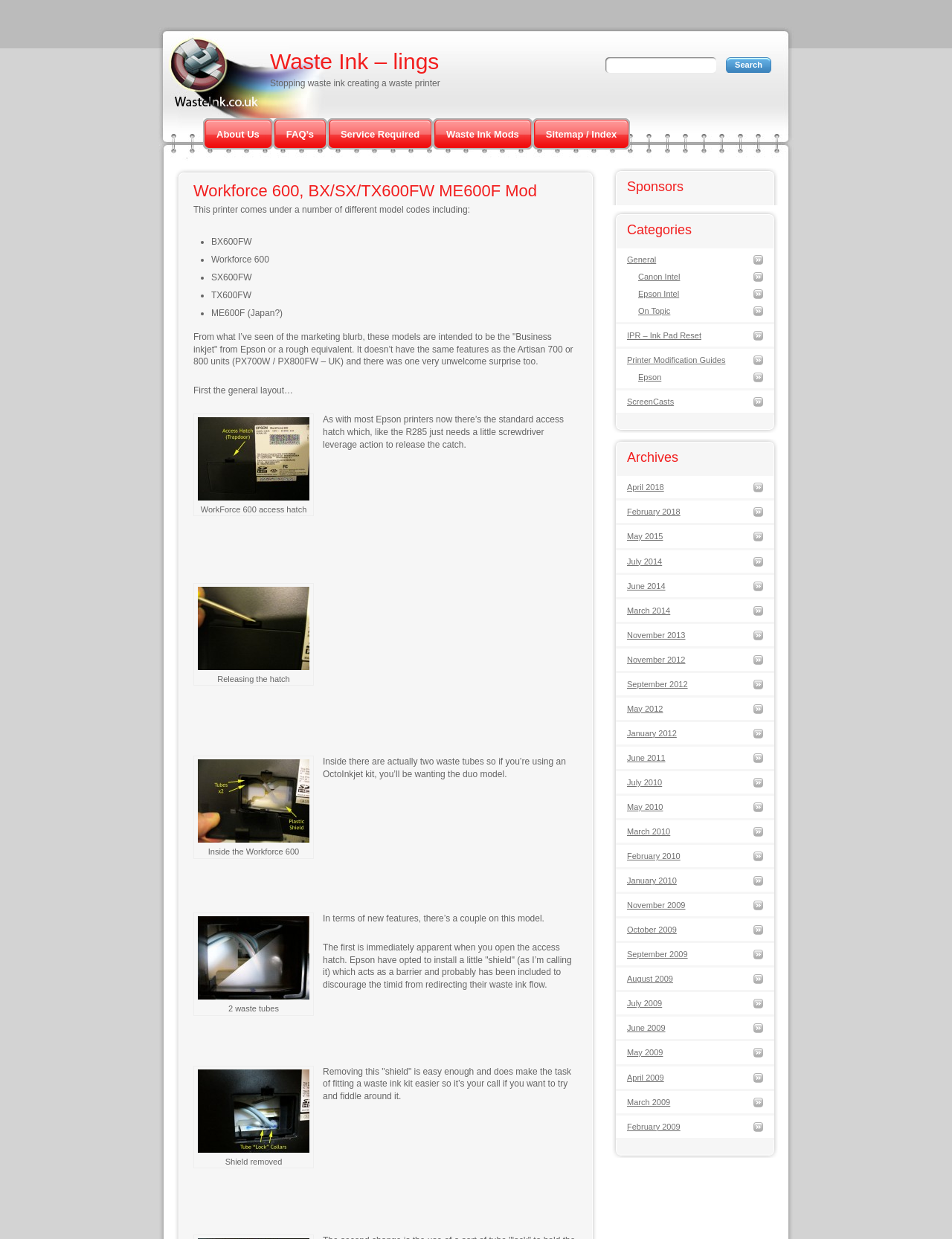What is the name of the access hatch in the Workforce 600?
Answer with a single word or phrase, using the screenshot for reference.

WorkForce 600 access hatch